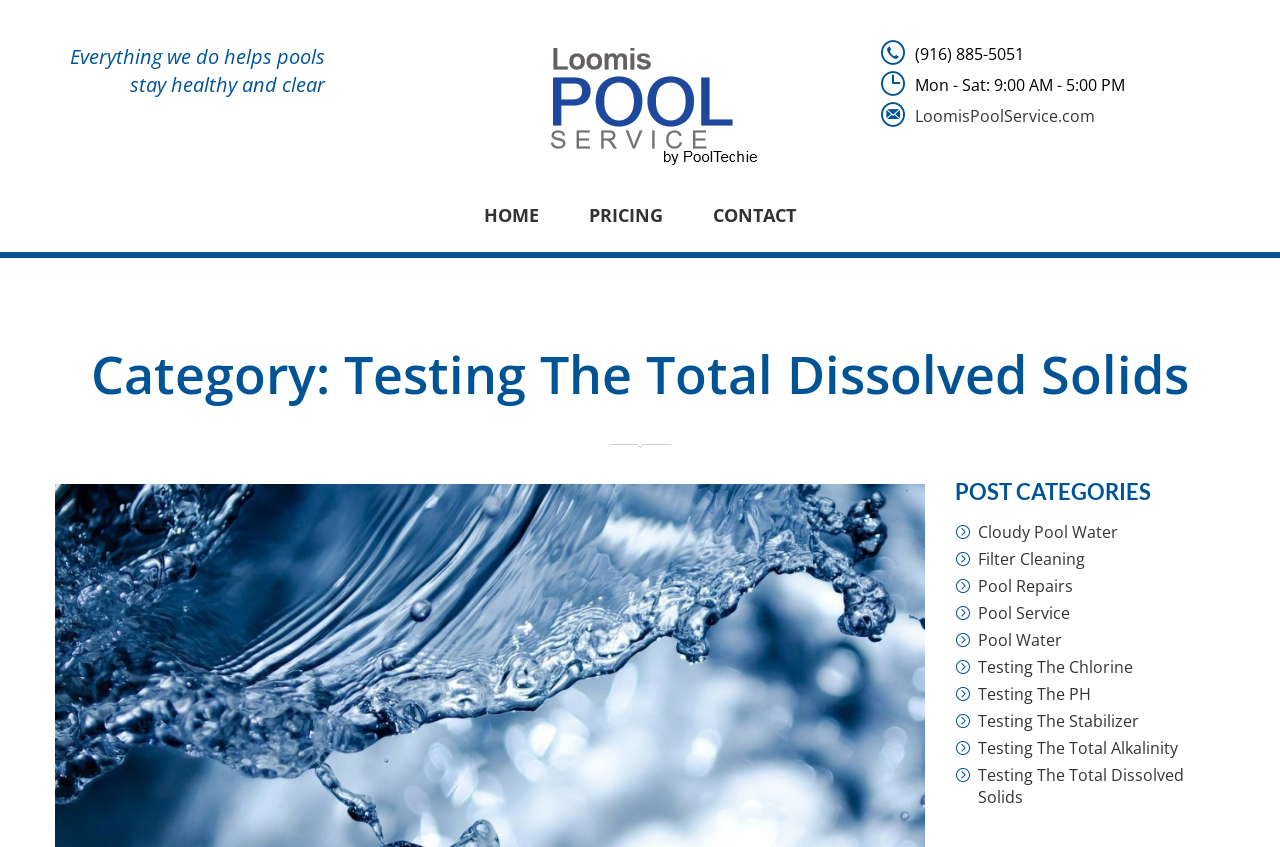Determine the bounding box coordinates of the clickable region to follow the instruction: "learn about pool repairs".

[0.764, 0.679, 0.957, 0.705]